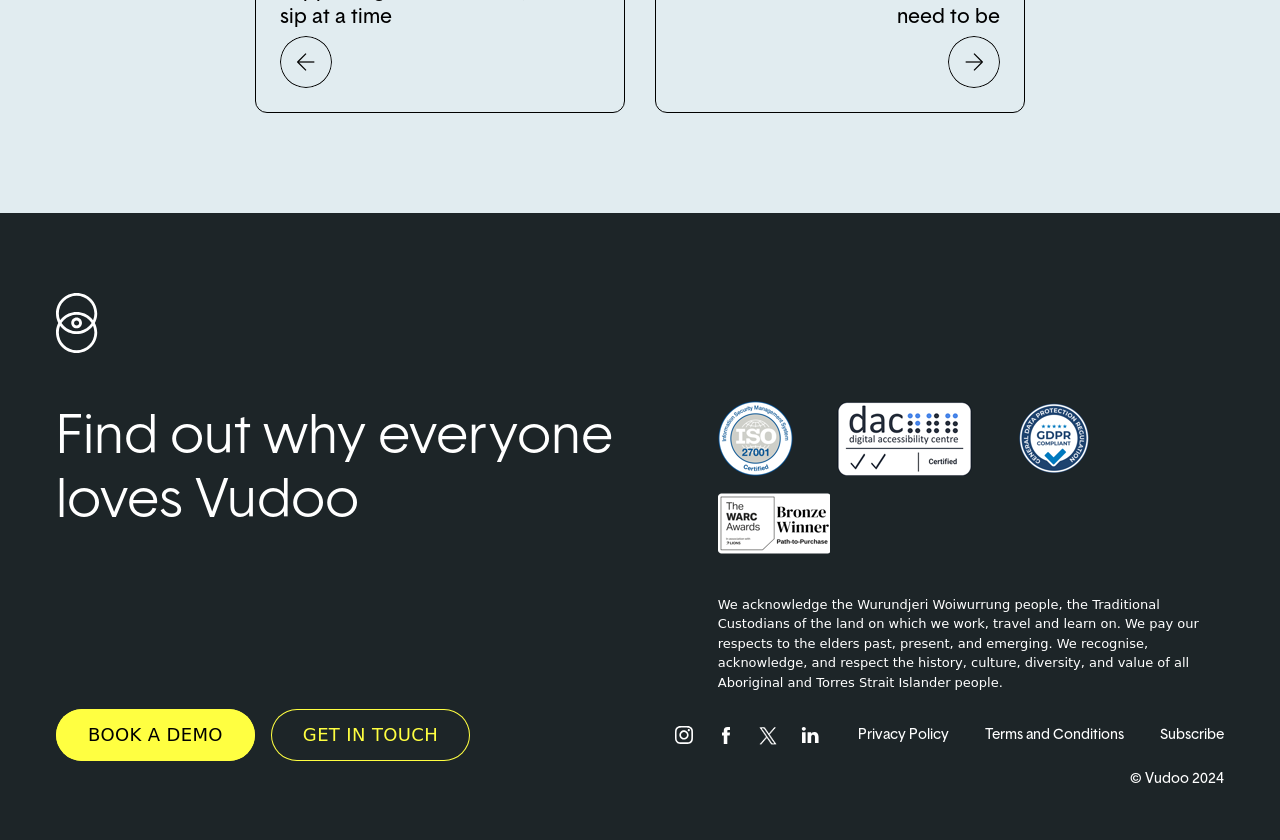Locate the bounding box coordinates of the clickable region to complete the following instruction: "Click Submit CV Online."

None